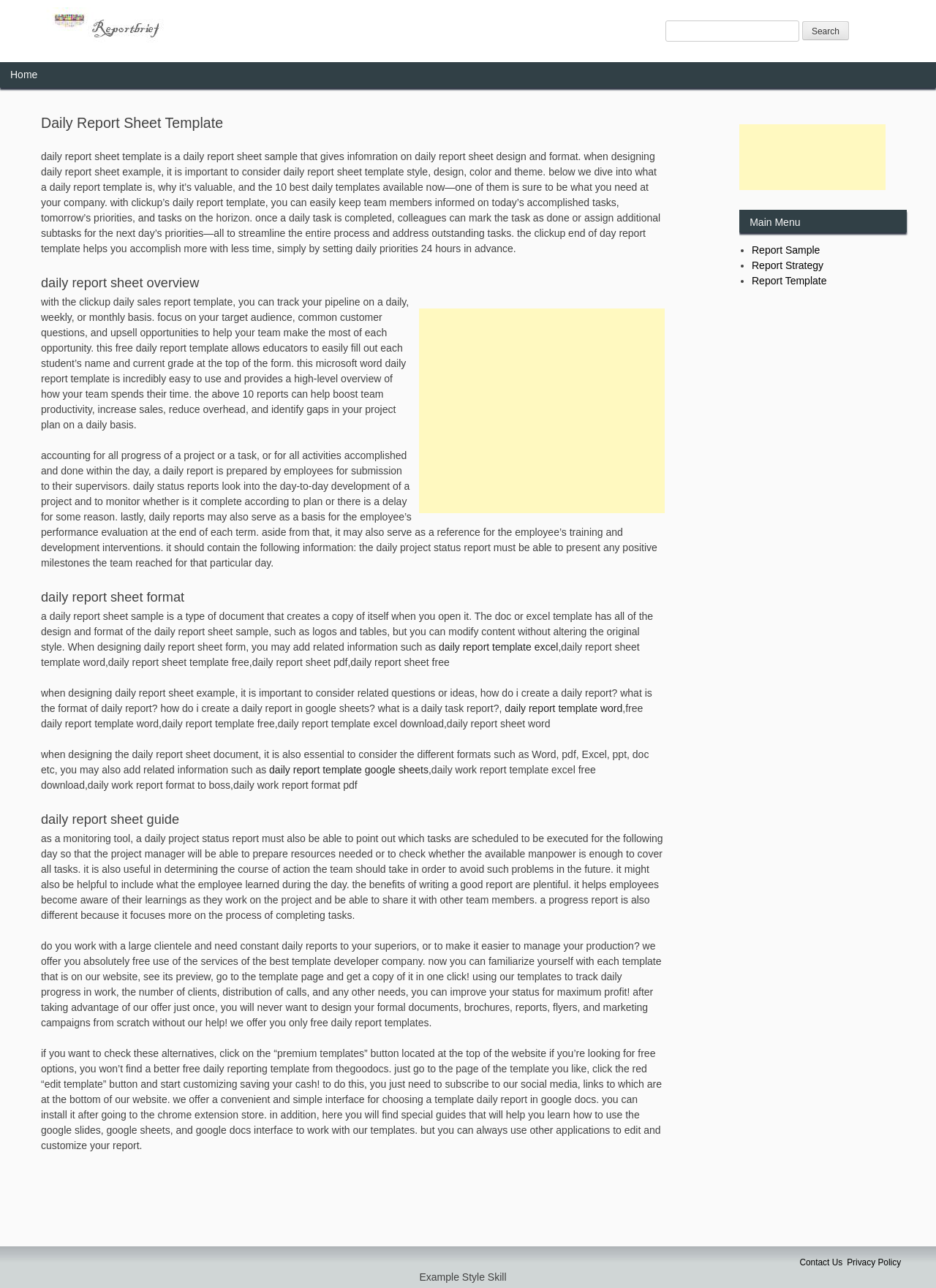What is the importance of considering daily report sheet template style?
Answer with a single word or short phrase according to what you see in the image.

To design effectively